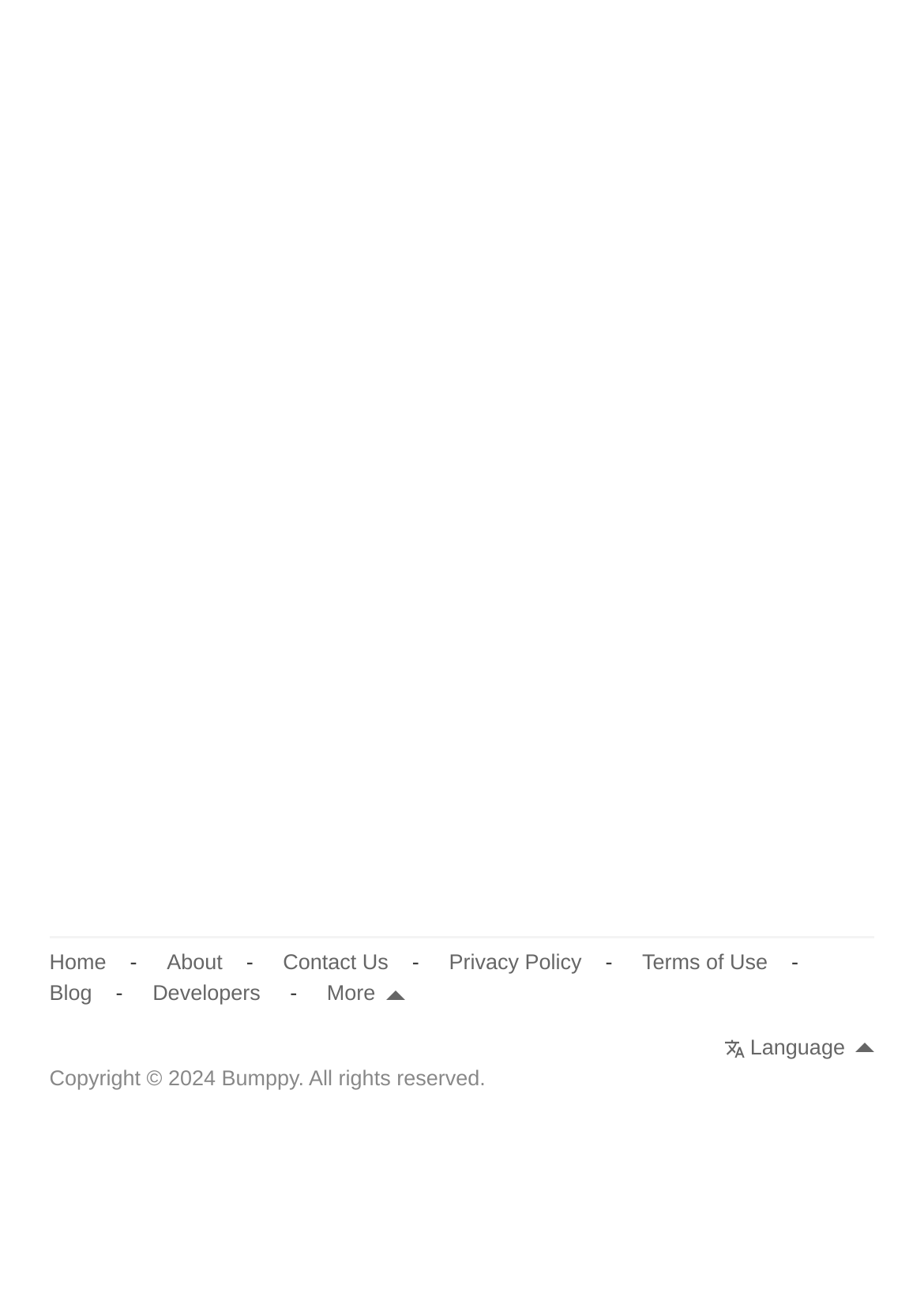Highlight the bounding box coordinates of the element that should be clicked to carry out the following instruction: "Change Language". The coordinates must be given as four float numbers ranging from 0 to 1, i.e., [left, top, right, bottom].

[0.785, 0.791, 0.947, 0.81]